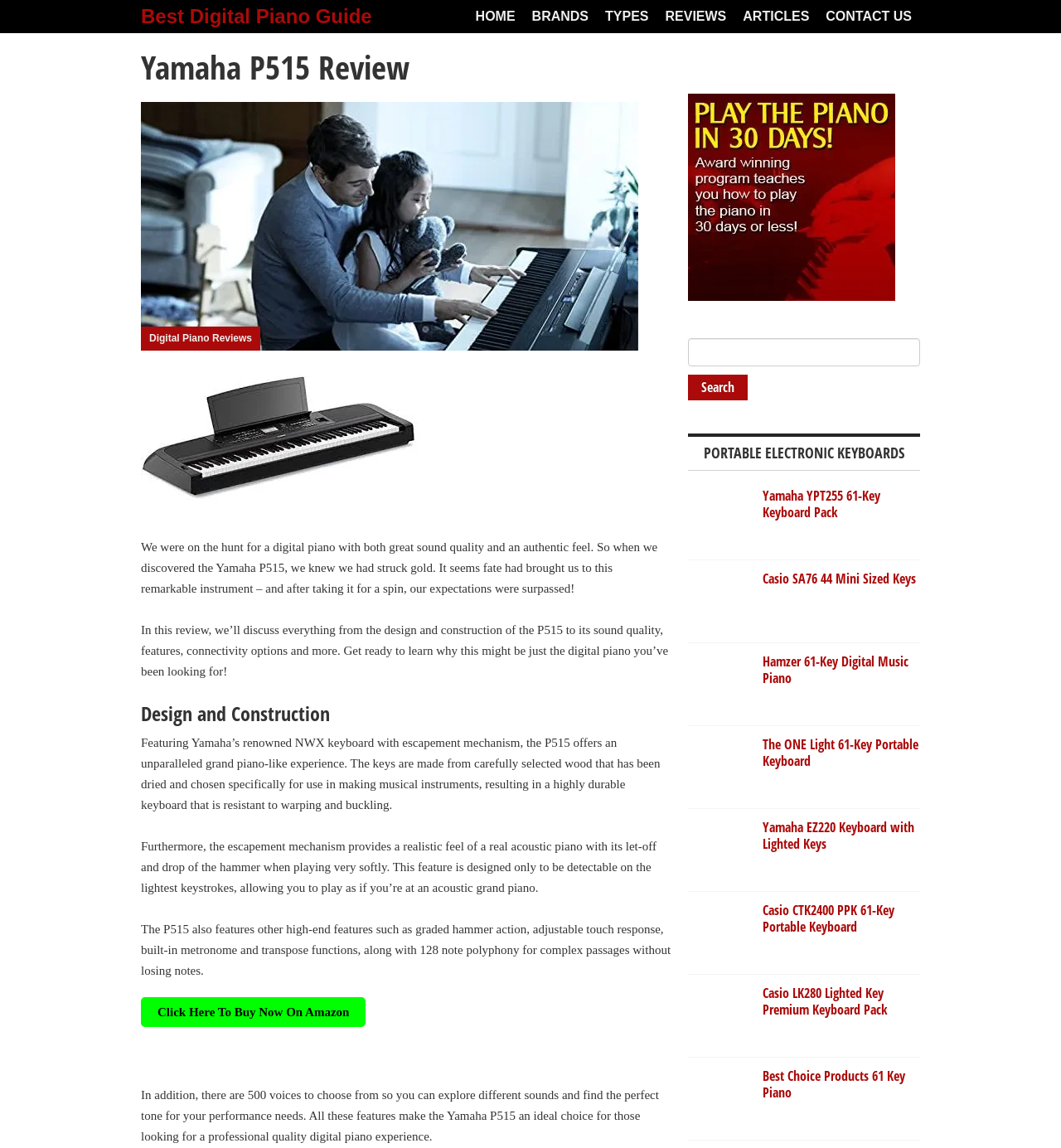Determine the bounding box coordinates of the area to click in order to meet this instruction: "Click on the 'Search' button".

[0.648, 0.326, 0.705, 0.349]